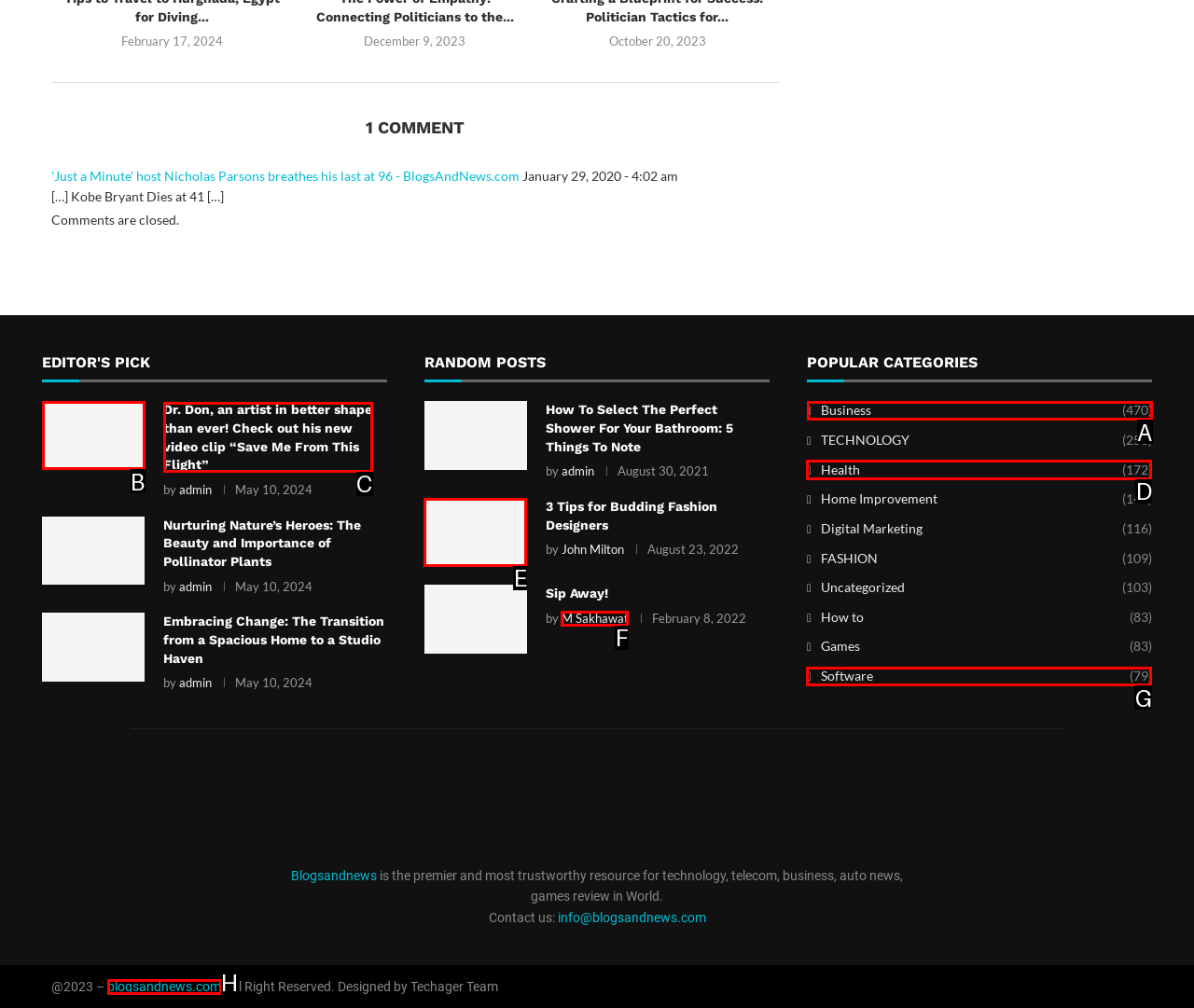Out of the given choices, which letter corresponds to the UI element required to Visit the category page for Business? Answer with the letter.

A